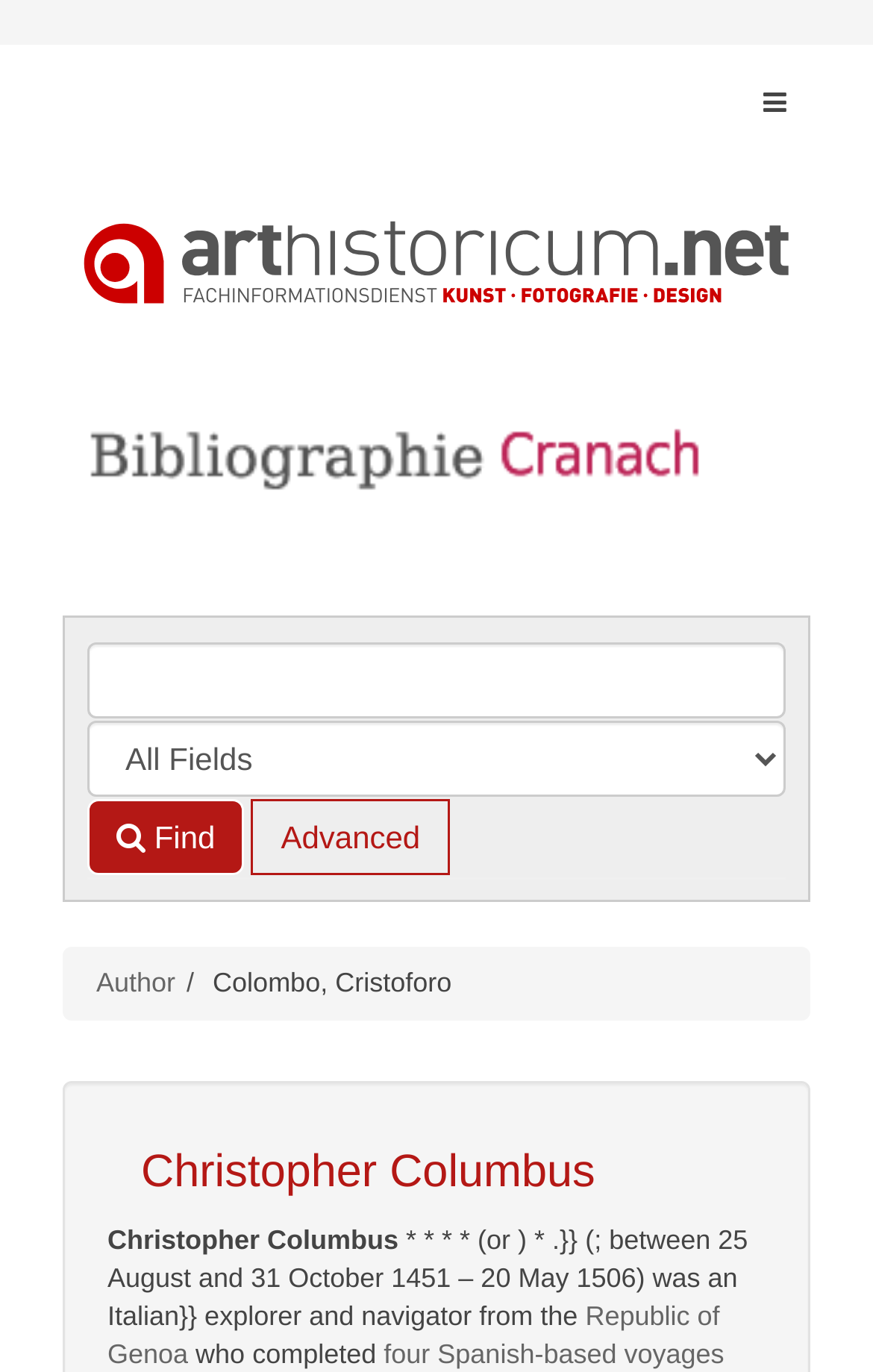Please answer the following question using a single word or phrase: 
What is the nationality of the author?

Italian